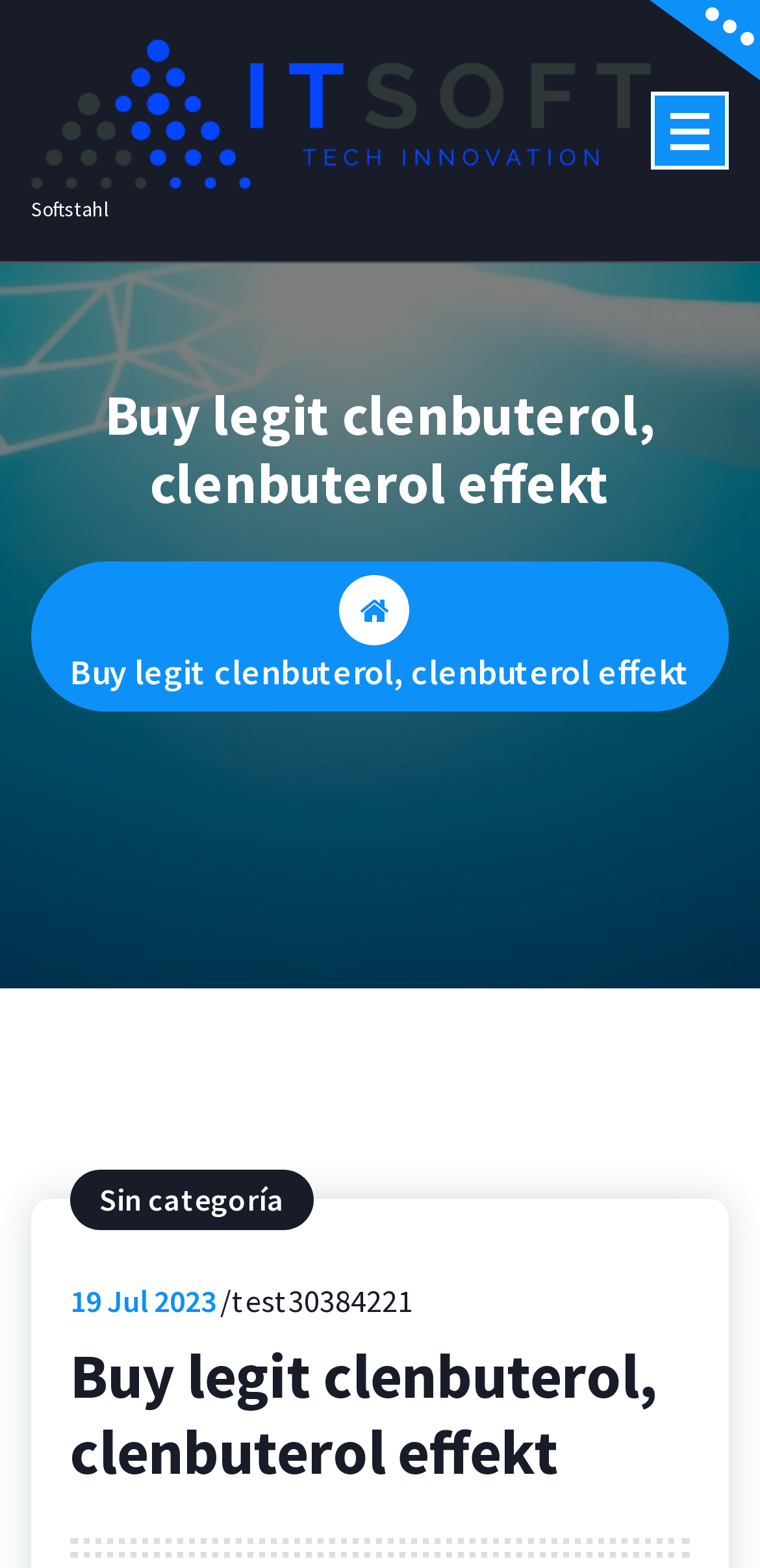What is the date of the latest post?
Kindly give a detailed and elaborate answer to the question.

The date of the latest post can be found by looking at the link with the date format, which is '19 Jul 2023', indicating the date of the latest post.